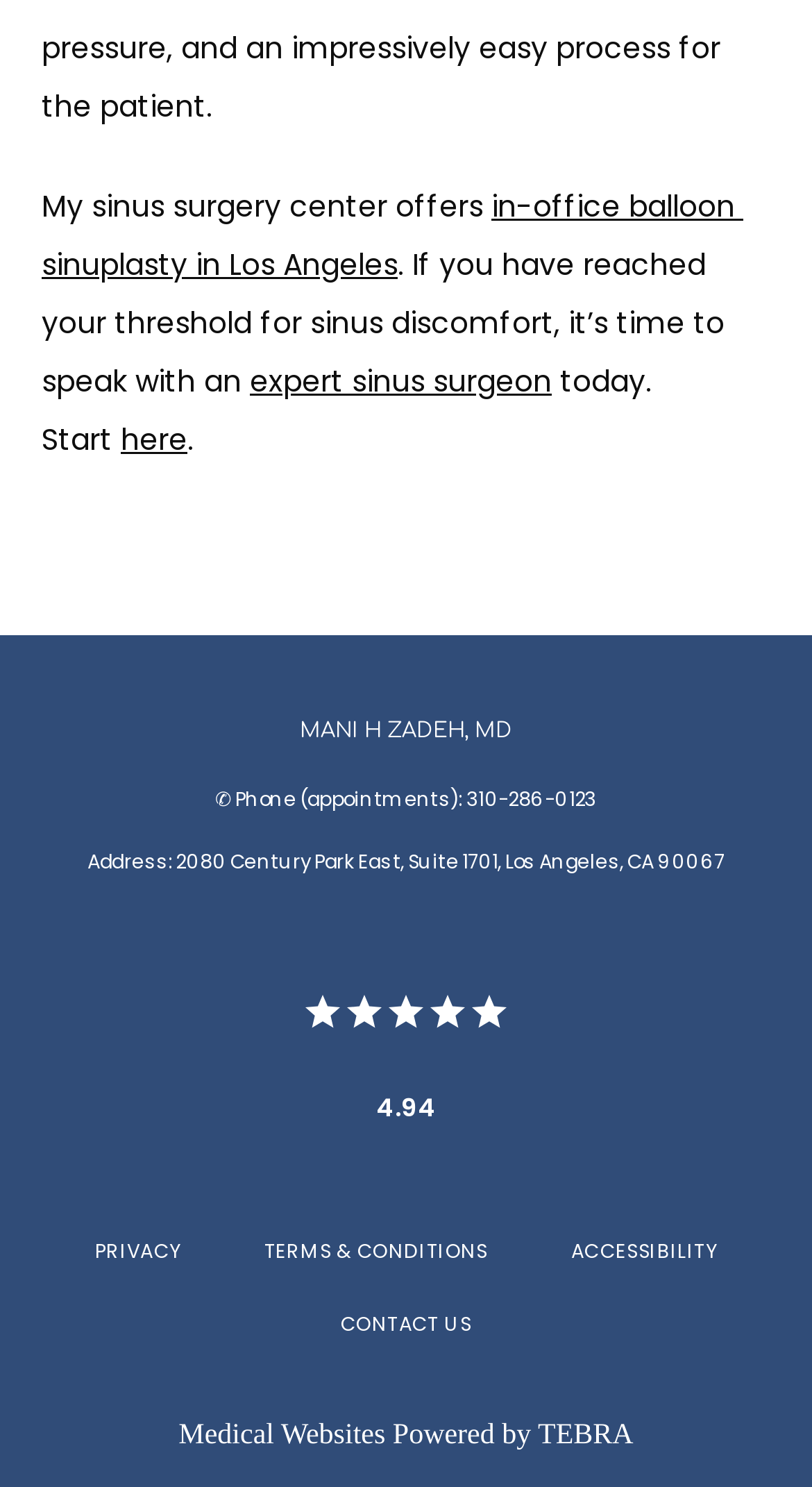Please determine the bounding box coordinates of the section I need to click to accomplish this instruction: "Learn about in-office balloon sinuplasty in Los Angeles".

[0.051, 0.125, 0.915, 0.192]